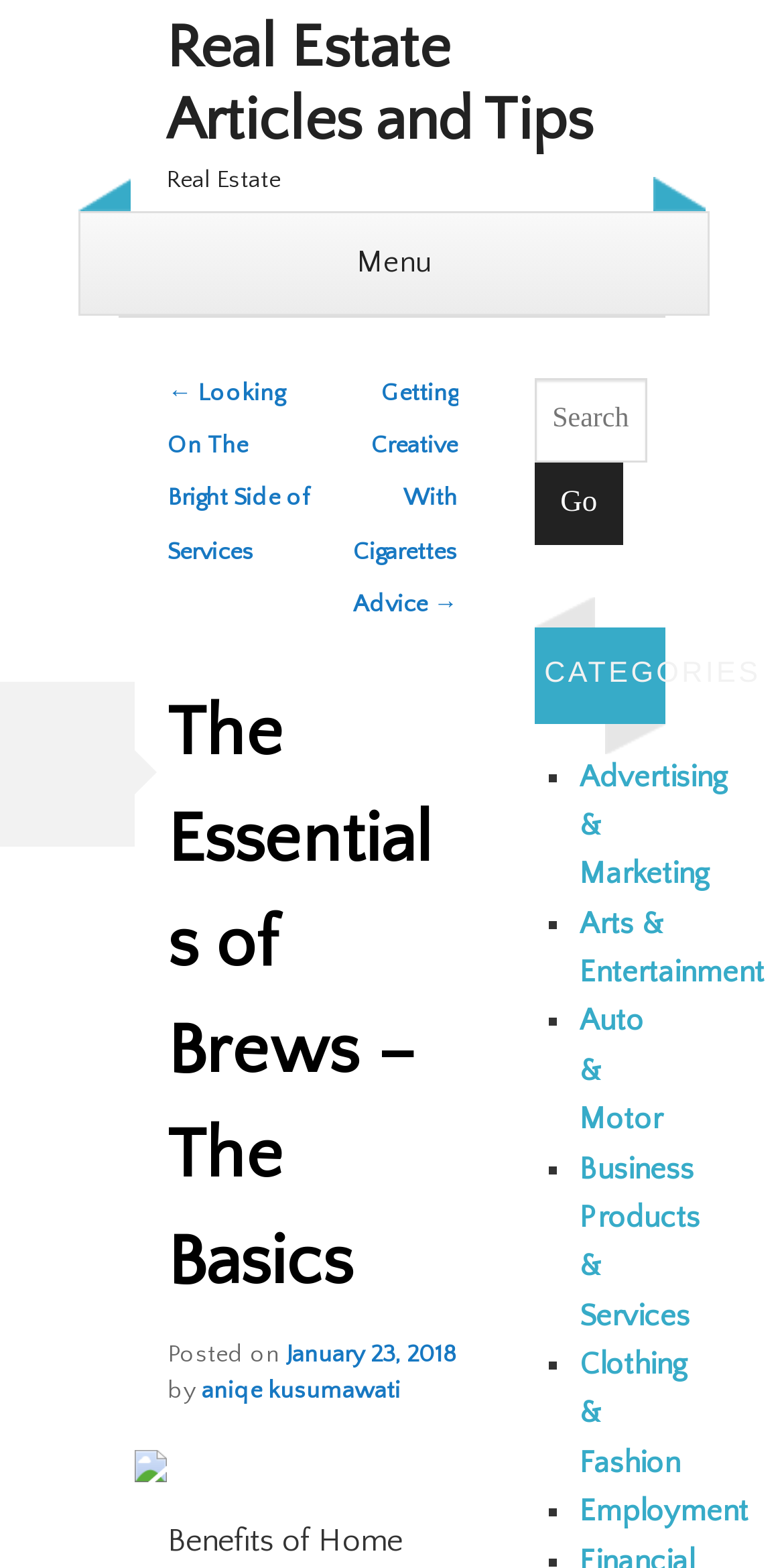Please determine the bounding box coordinates of the element to click on in order to accomplish the following task: "View 'Getting Creative With Cigarettes Advice'". Ensure the coordinates are four float numbers ranging from 0 to 1, i.e., [left, top, right, bottom].

[0.45, 0.242, 0.584, 0.394]